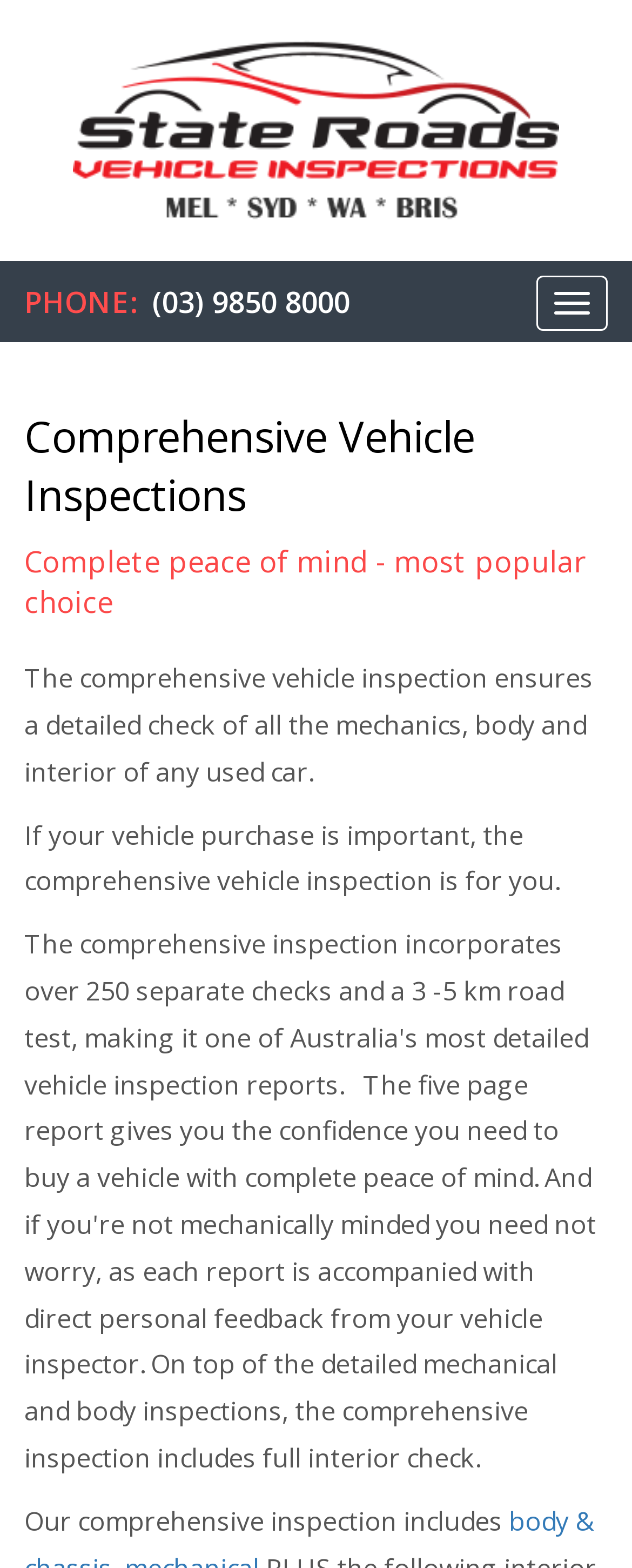Answer the question below with a single word or a brief phrase: 
What is the most popular choice for vehicle inspections?

Comprehensive vehicle inspection